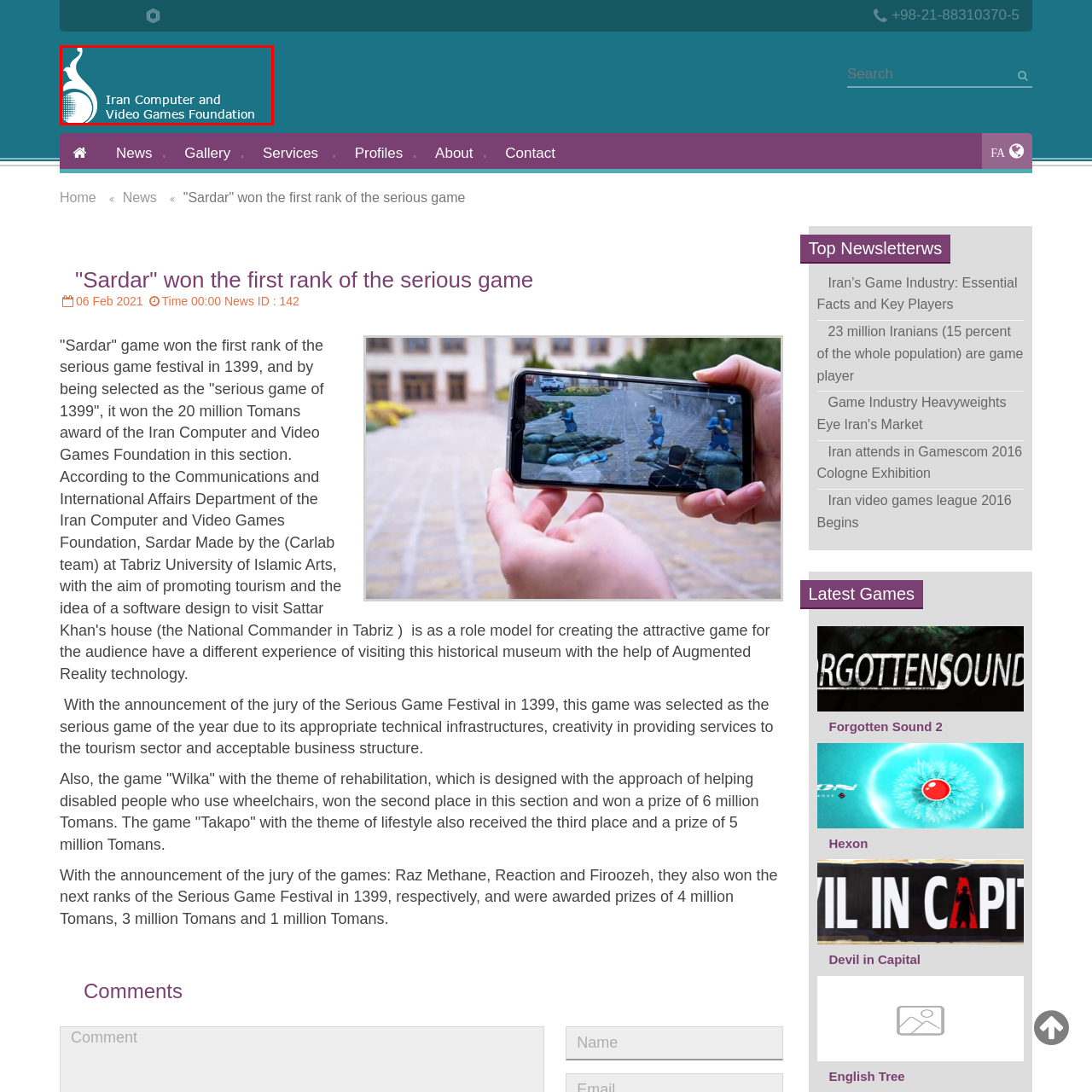Please examine the image within the red bounding box and provide an answer to the following question using a single word or phrase:
What role does the foundation play in the gaming industry?

Promoting video game culture